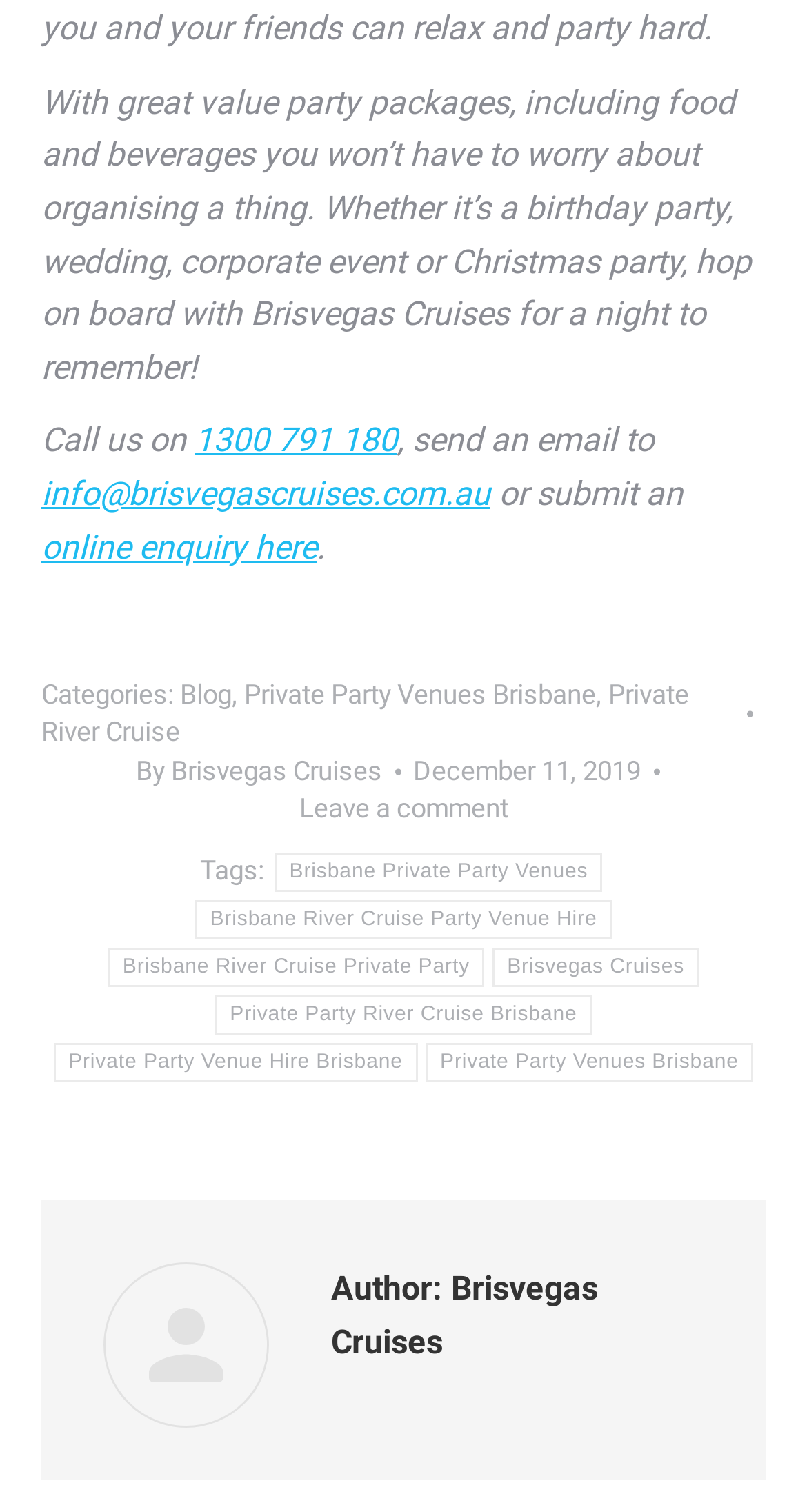Please provide a comprehensive answer to the question below using the information from the image: What type of event is Brisvegas Cruises suitable for?

The webpage mentions that Brisvegas Cruises is suitable for various events including birthday parties, weddings, corporate events, and Christmas parties, as stated in the static text element 'Whether it’s a birthday party, wedding, corporate event or Christmas party...'.